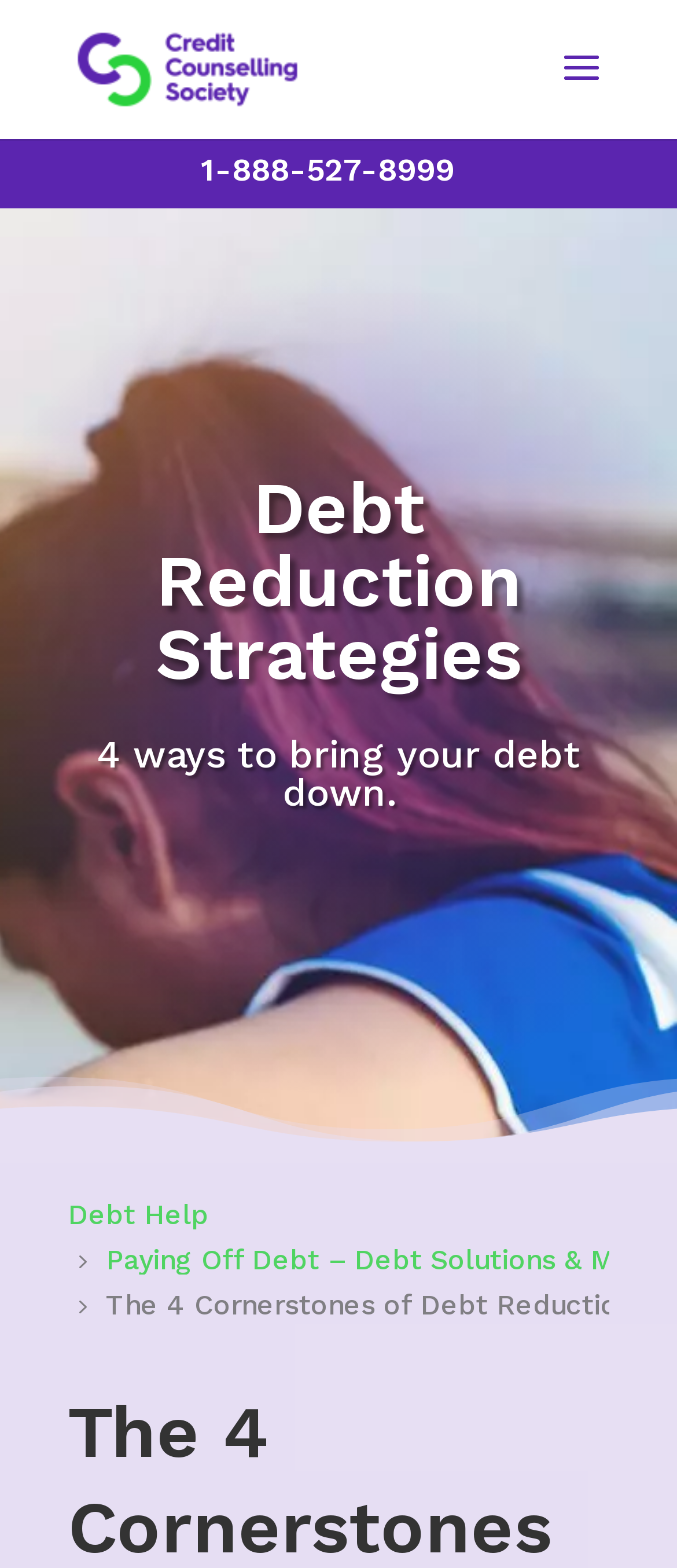What is the main topic of the webpage?
Utilize the information in the image to give a detailed answer to the question.

I looked at the StaticText elements on the page and found that the most prominent one is 'Debt Reduction Strategies', which suggests that this is the main topic of the webpage.